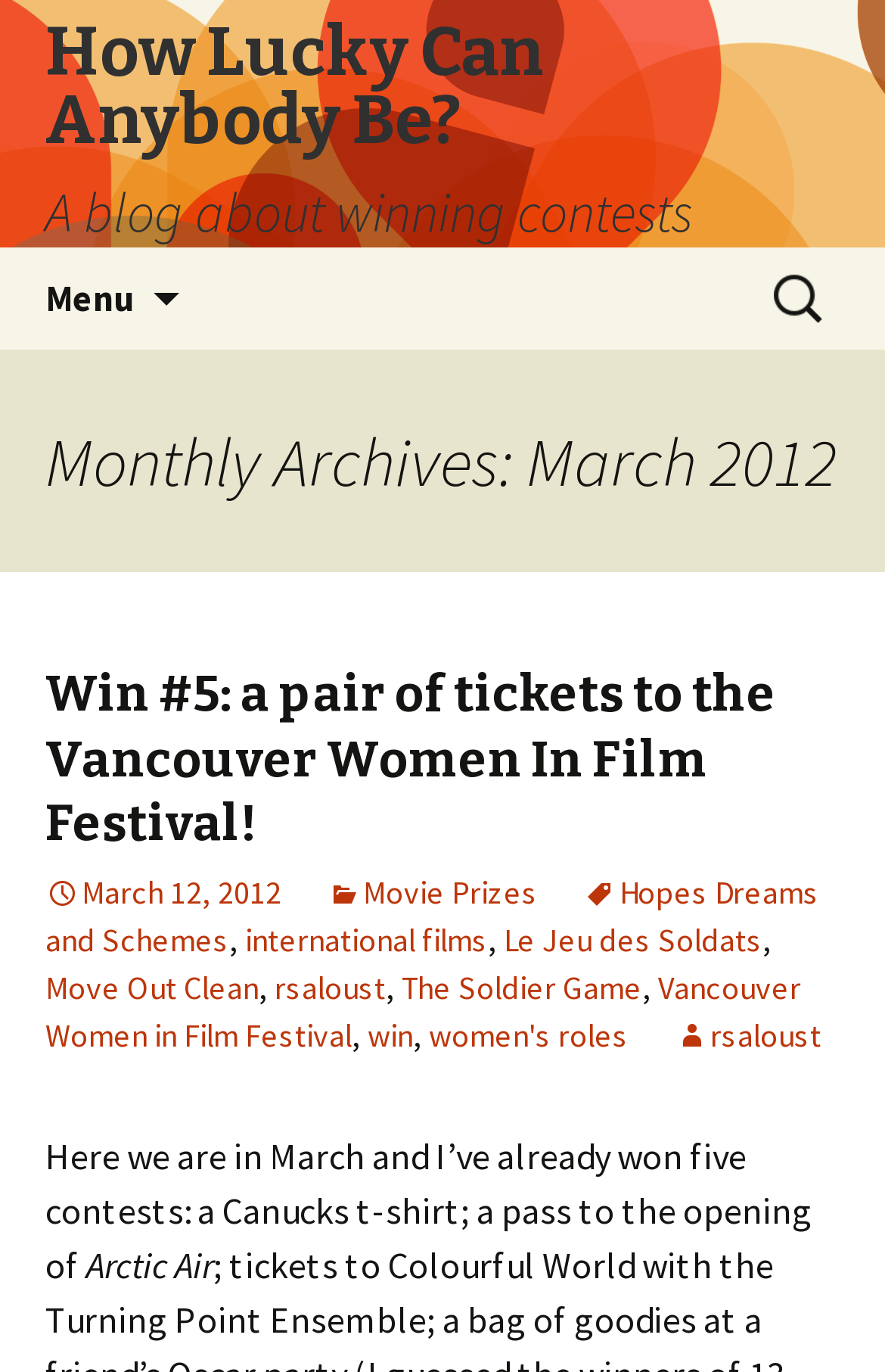Please identify the bounding box coordinates of the element that needs to be clicked to execute the following command: "Click the 'Menu' button". Provide the bounding box using four float numbers between 0 and 1, formatted as [left, top, right, bottom].

[0.0, 0.18, 0.203, 0.254]